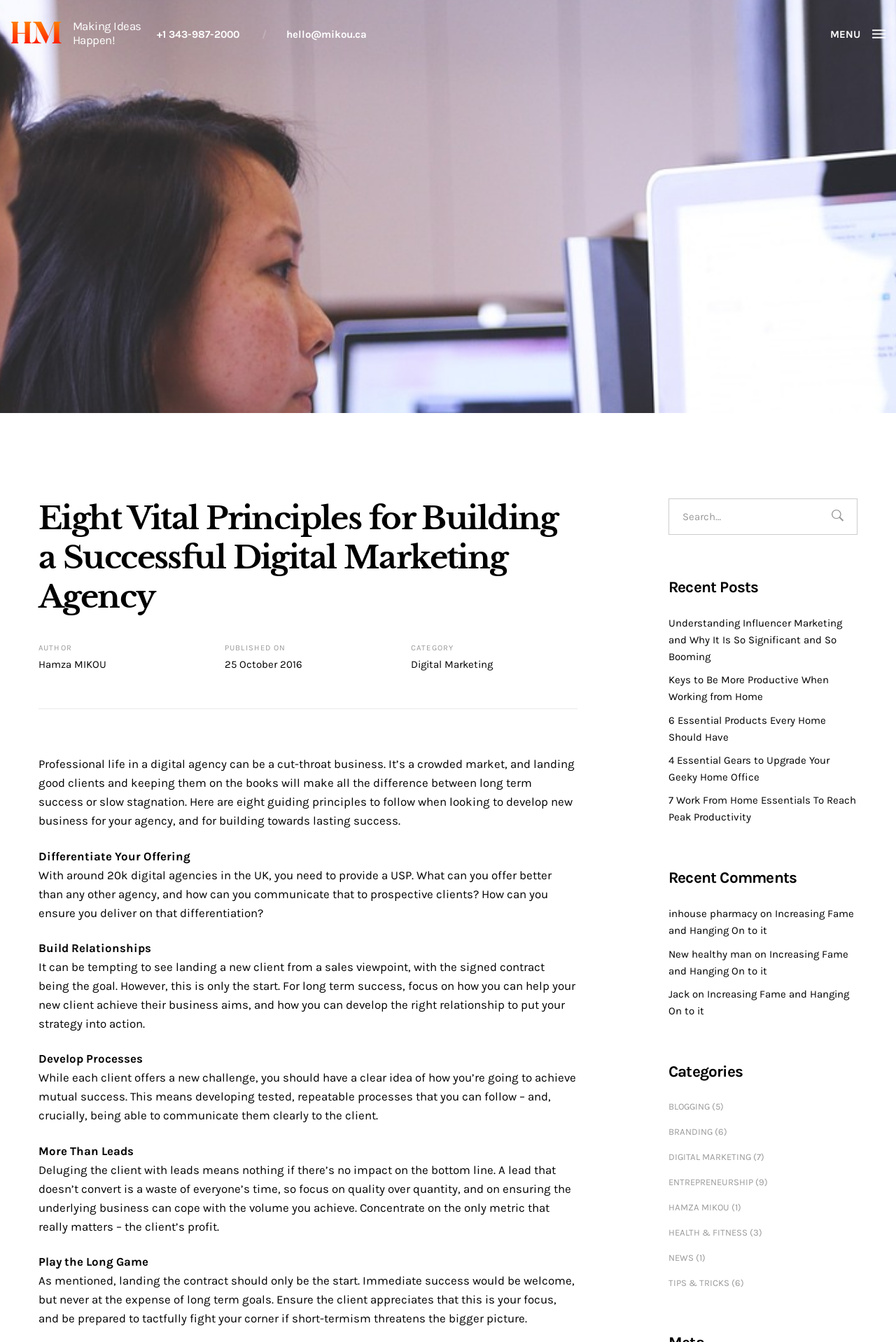Kindly determine the bounding box coordinates for the area that needs to be clicked to execute this instruction: "Click the 'MENU' link".

[0.927, 0.018, 0.988, 0.033]